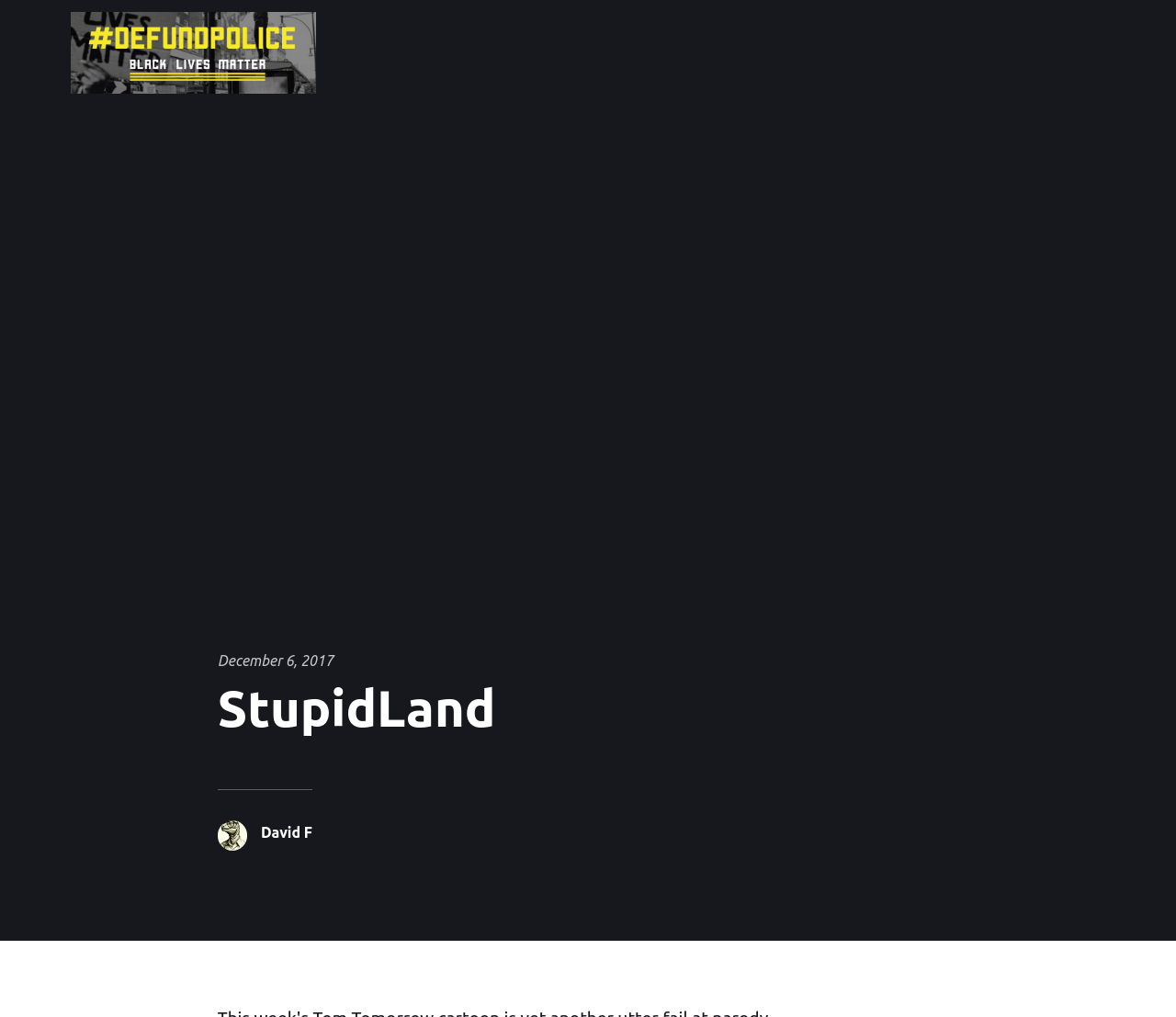Summarize the webpage with intricate details.

The webpage appears to be a blog post or article page. At the top, there is a link and an image with the title "Kahomono - Still Lucky, After All These Years", which takes up a significant portion of the top section. 

Below the title, there is a header section that spans the entire width of the page. Within this section, there is a time stamp "December 6, 2017" located on the left side, and a heading "StupidLand" positioned to the right of the time stamp. 

To the right of the heading, there is a small image of "David F" accompanied by a link with the same name. The image and link are positioned near the bottom of the header section. 

The meta description suggests that the content of the page is related to a Tom Tomorrow cartoon and a critique of the current political climate, but this information is not explicitly represented in the accessibility tree.